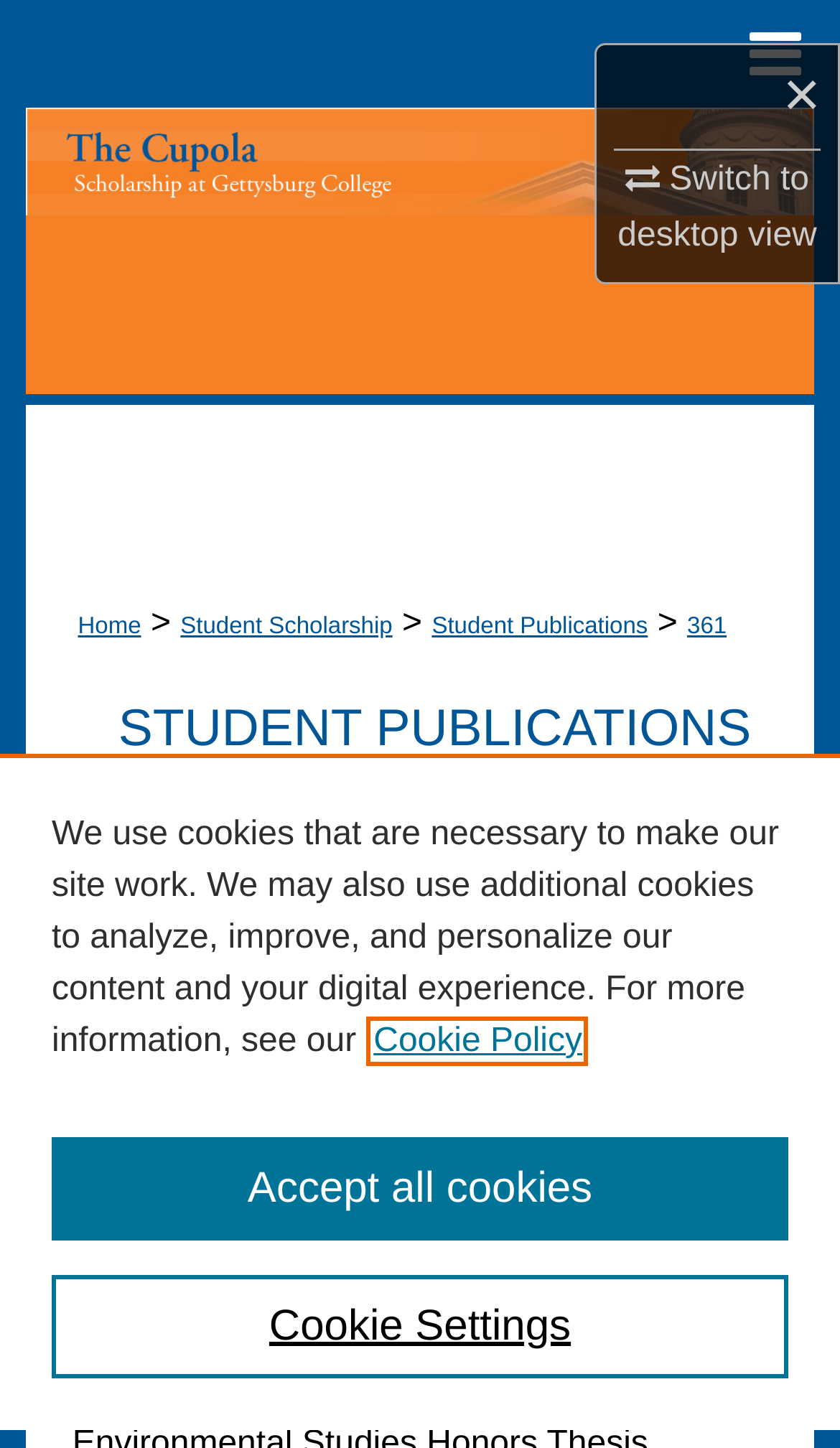Find the bounding box coordinates of the element you need to click on to perform this action: 'Switch to desktop view'. The coordinates should be represented by four float values between 0 and 1, in the format [left, top, right, bottom].

[0.735, 0.106, 0.972, 0.176]